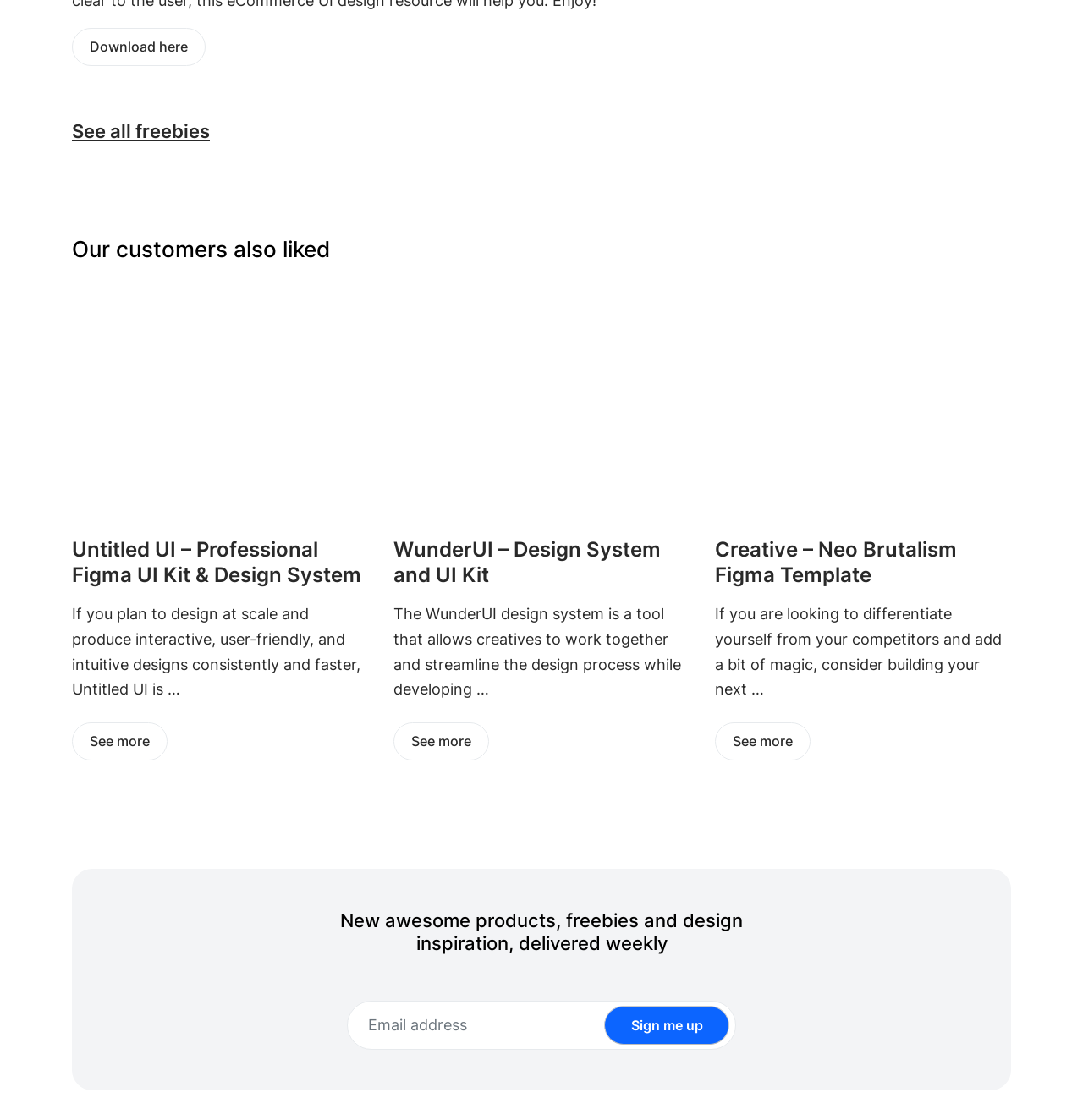Locate the bounding box coordinates of the item that should be clicked to fulfill the instruction: "Download here".

[0.066, 0.025, 0.19, 0.059]